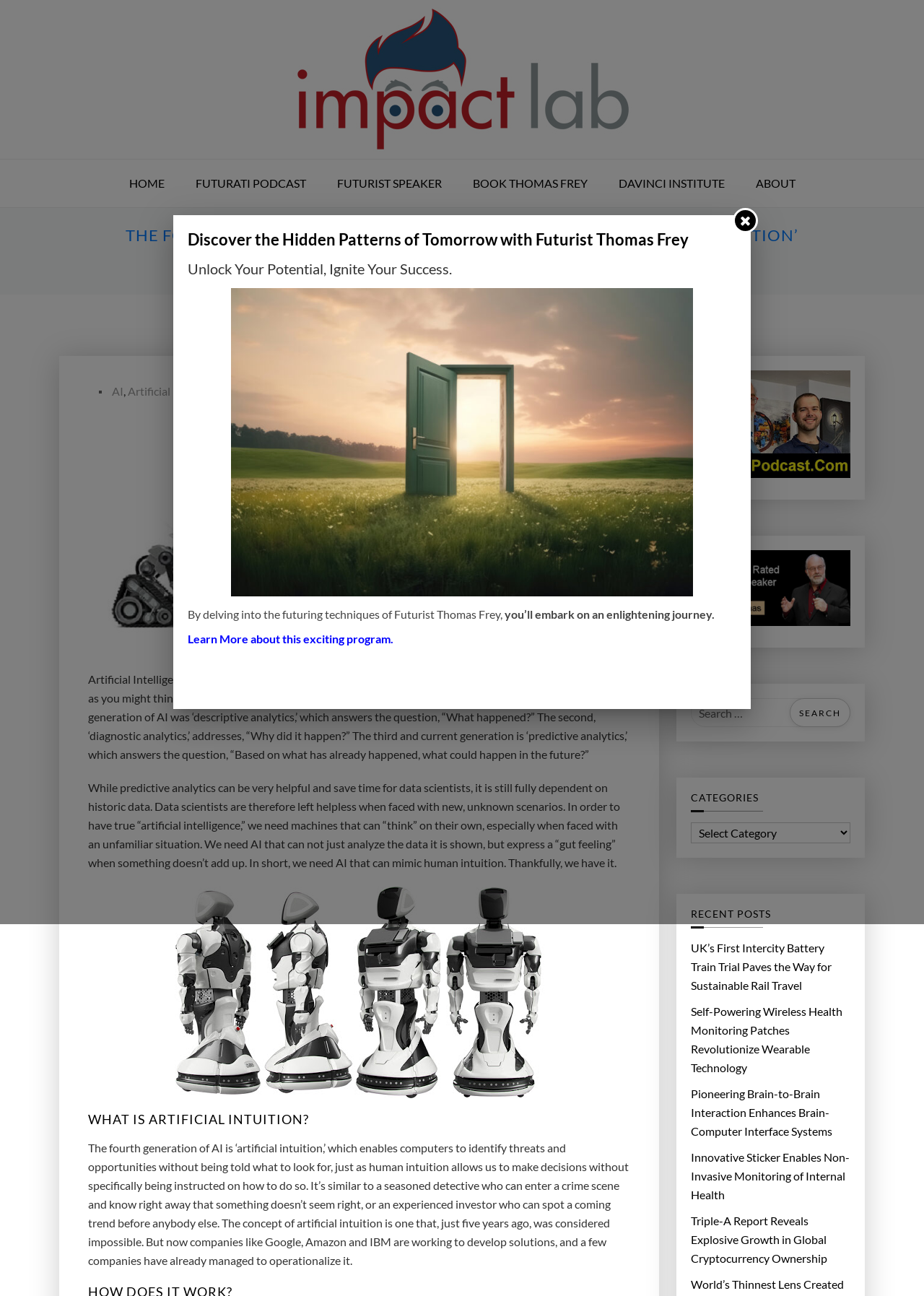Find the bounding box coordinates for the UI element whose description is: "Lashes and Brows". The coordinates should be four float numbers between 0 and 1, in the format [left, top, right, bottom].

None